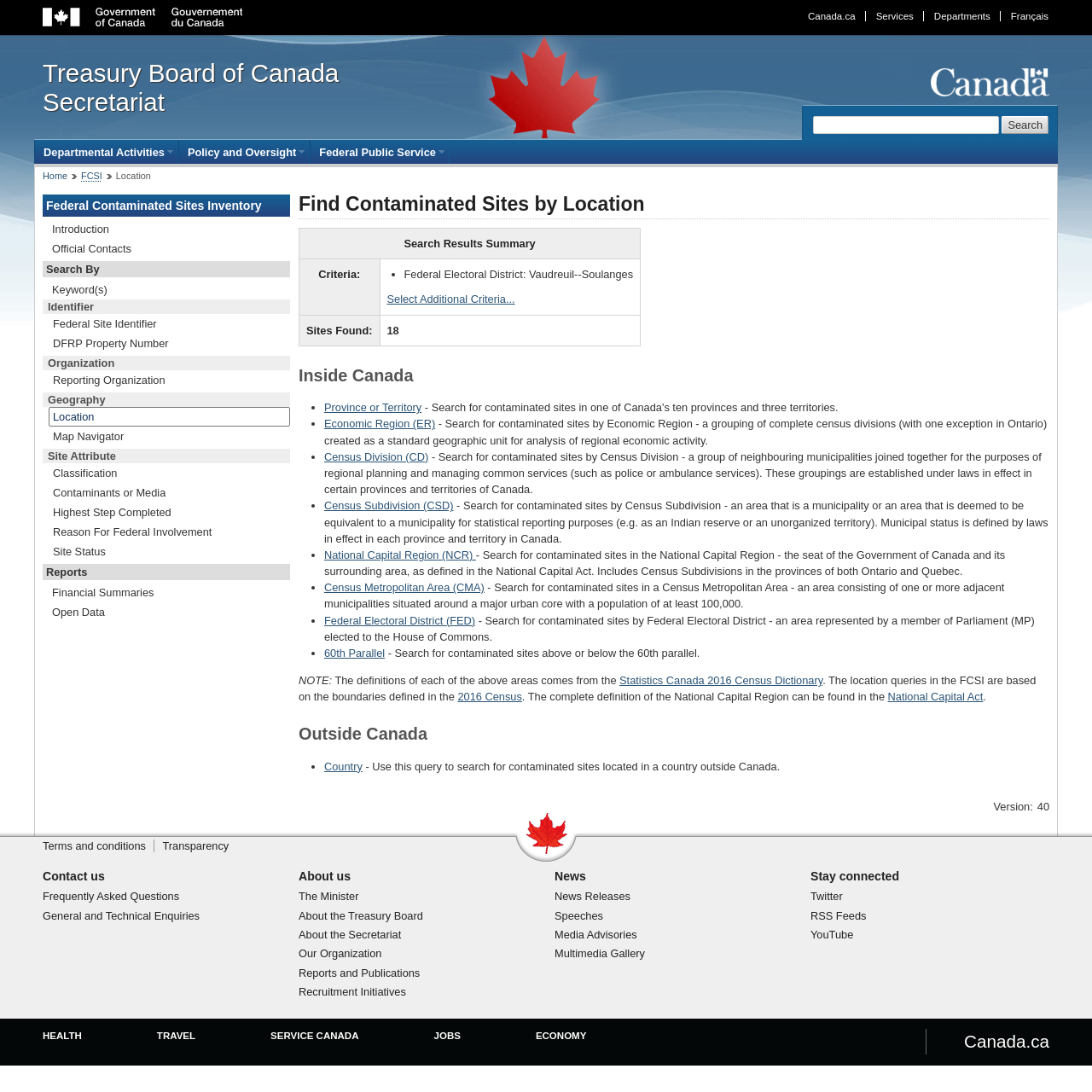Give a succinct answer to this question in a single word or phrase: 
How many search results are found?

18